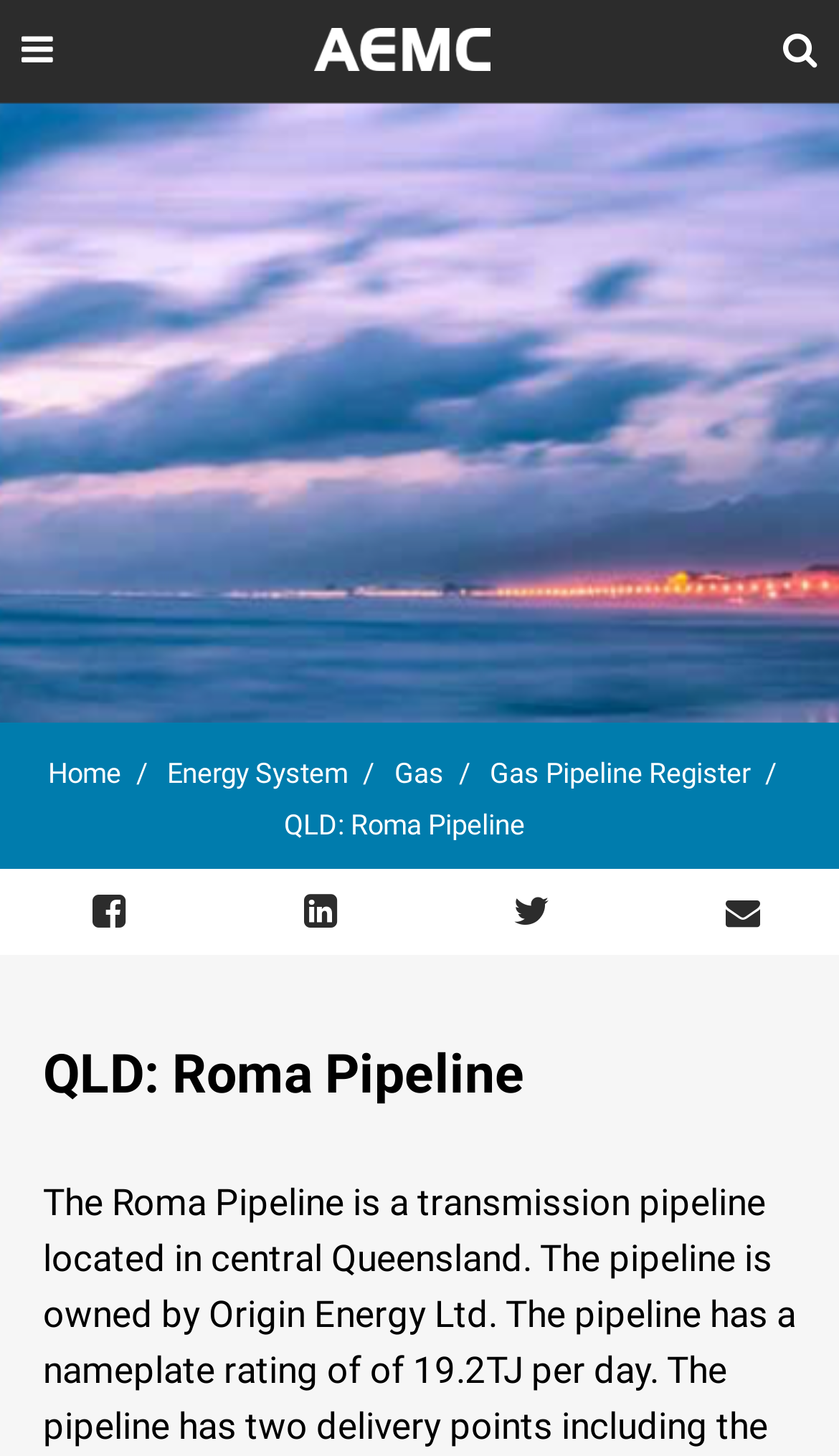Use a single word or phrase to answer this question: 
How many breadcrumb links are there?

5